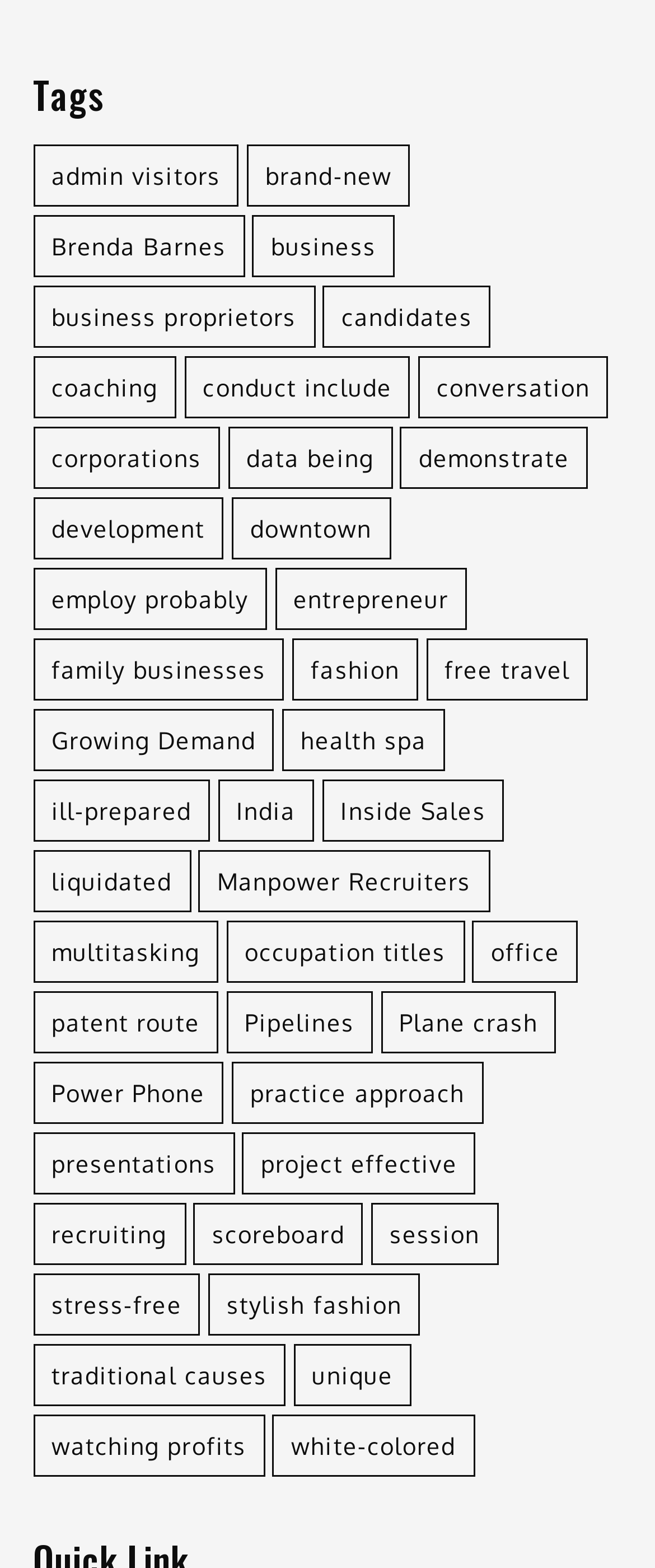Determine the bounding box coordinates of the UI element that matches the following description: "ill-prepared". The coordinates should be four float numbers between 0 and 1 in the format [left, top, right, bottom].

[0.05, 0.498, 0.32, 0.537]